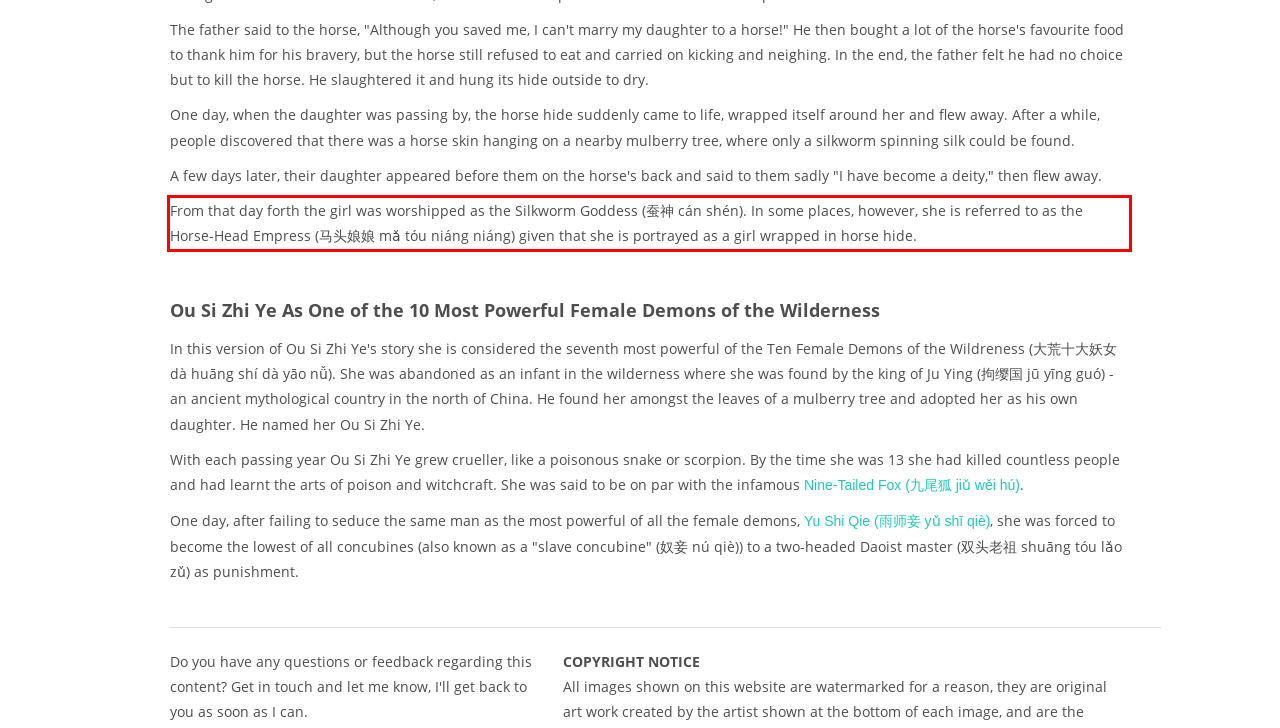Using OCR, extract the text content found within the red bounding box in the given webpage screenshot.

From that day forth the girl was worshipped as the Silkworm Goddess (蚕神 cán shén). In some places, however, she is referred to as the Horse-Head Empress (马头娘娘 mǎ tóu niáng niáng) given that she is portrayed as a girl wrapped in horse hide.